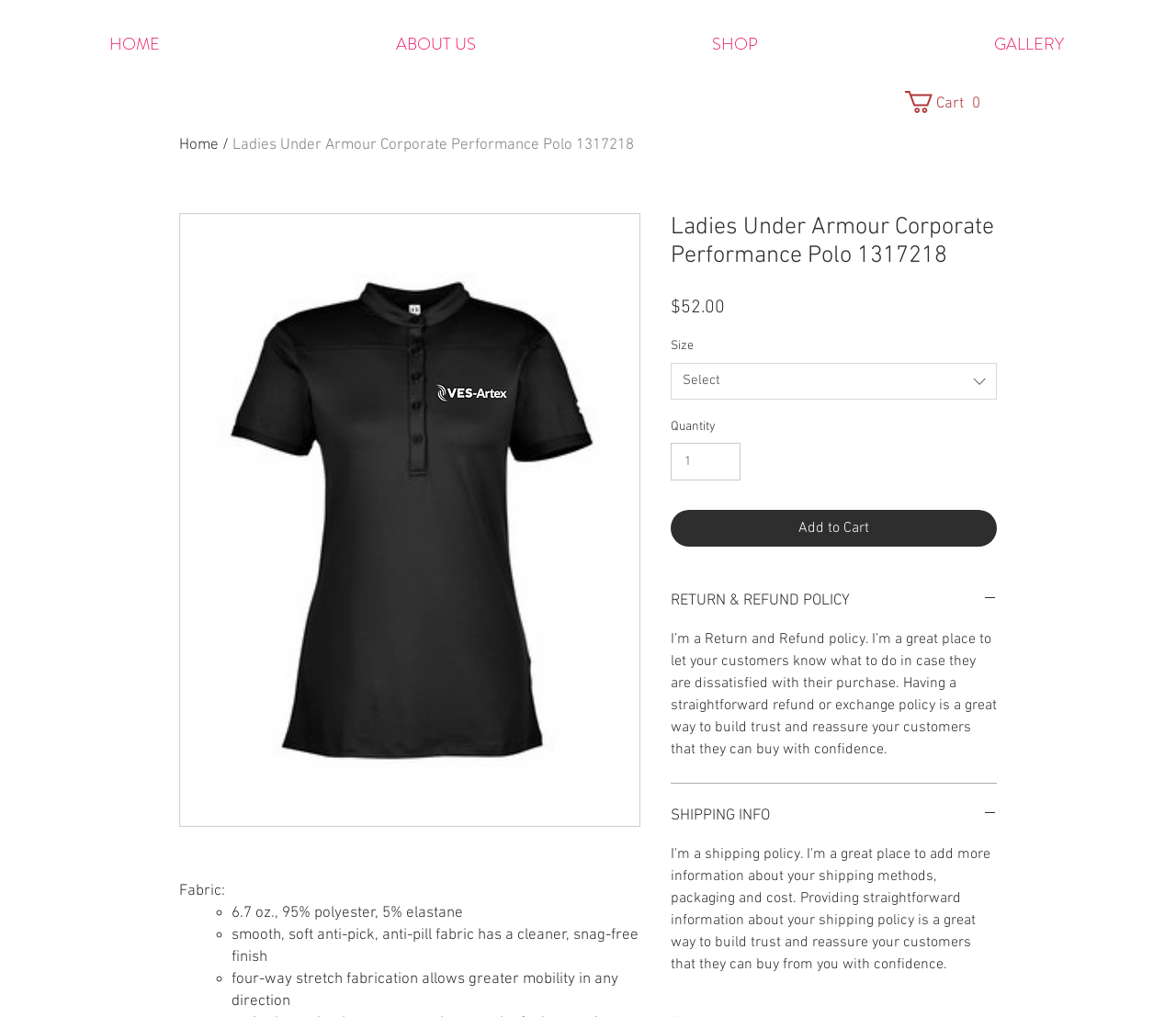Locate the coordinates of the bounding box for the clickable region that fulfills this instruction: "Search for products".

None